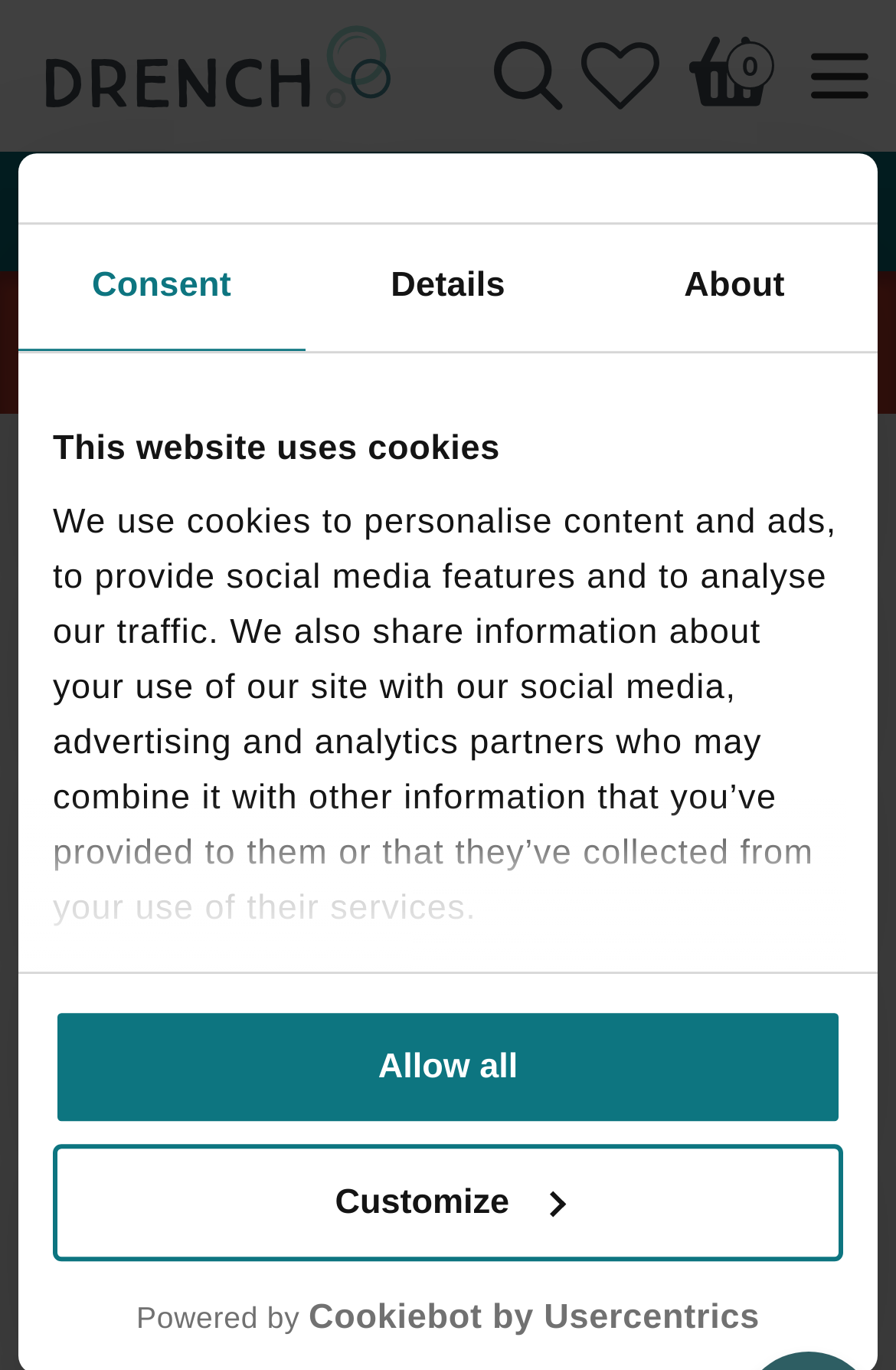Bounding box coordinates should be provided in the format (top-left x, top-left y, bottom-right x, bottom-right y) with all values between 0 and 1. Identify the bounding box for this UI element: aria-label="Previous slide"

[0.0, 0.128, 0.103, 0.181]